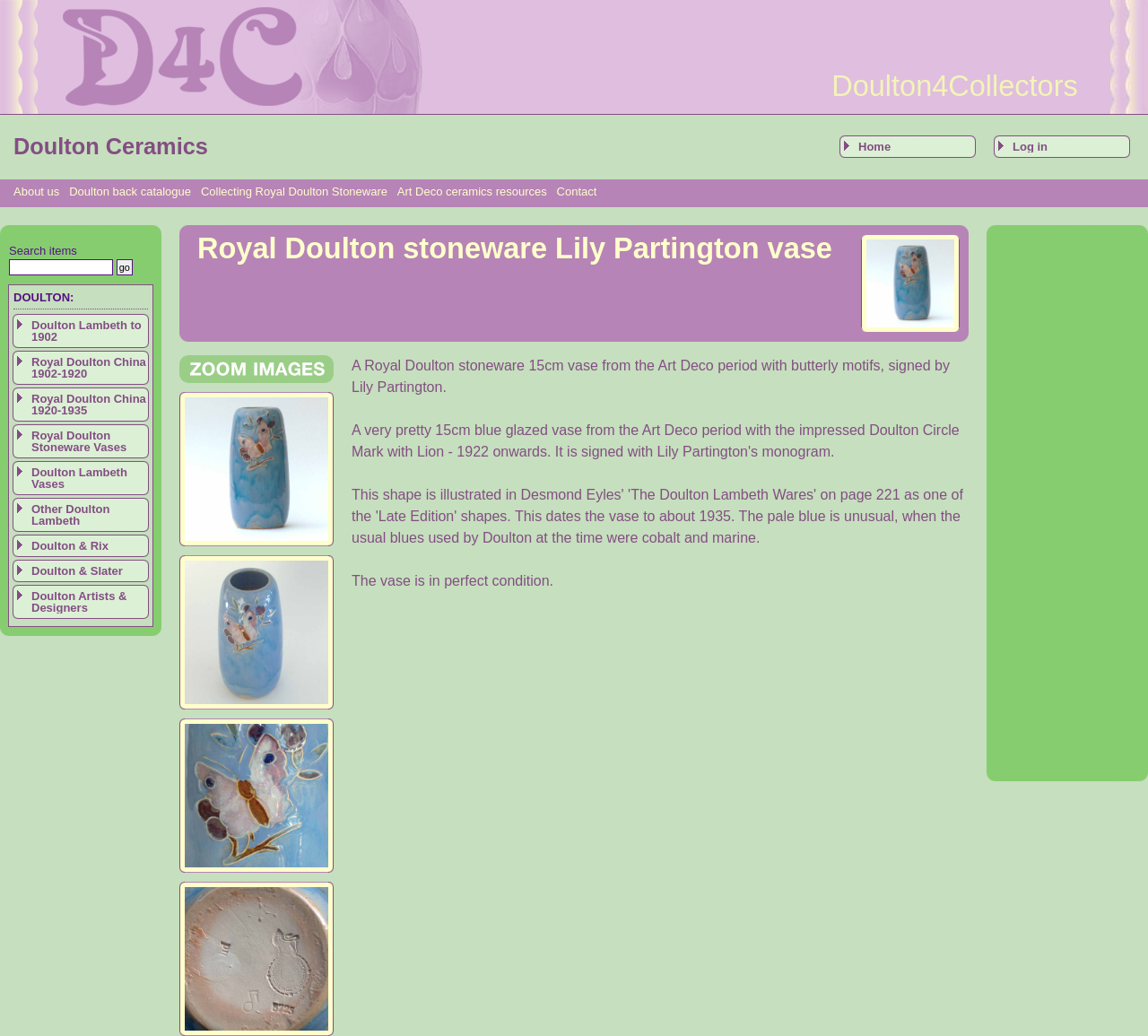Please identify the bounding box coordinates of where to click in order to follow the instruction: "Click the 'Log in' link".

[0.866, 0.131, 0.984, 0.153]